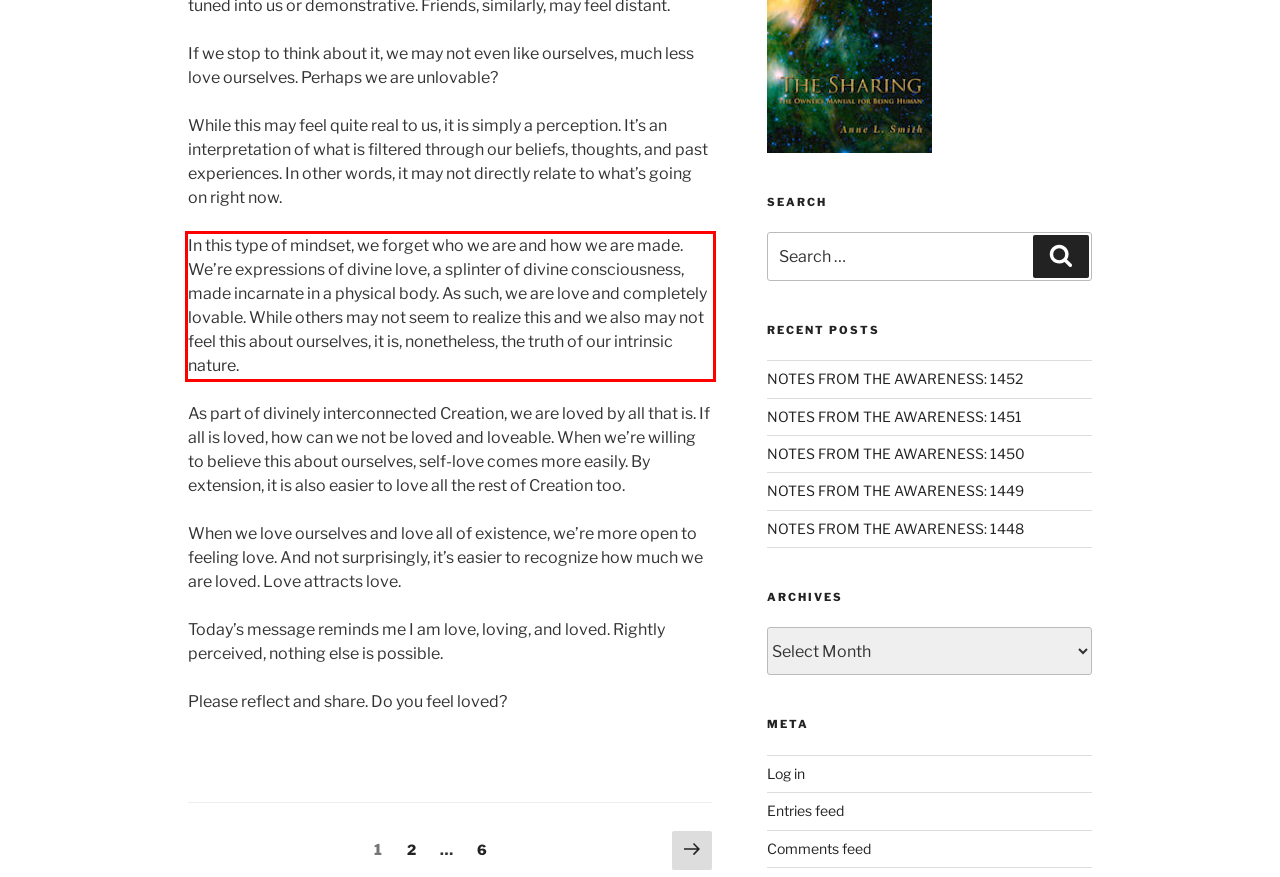Please analyze the screenshot of a webpage and extract the text content within the red bounding box using OCR.

In this type of mindset, we forget who we are and how we are made. We’re expressions of divine love, a splinter of divine consciousness, made incarnate in a physical body. As such, we are love and completely lovable. While others may not seem to realize this and we also may not feel this about ourselves, it is, nonetheless, the truth of our intrinsic nature.